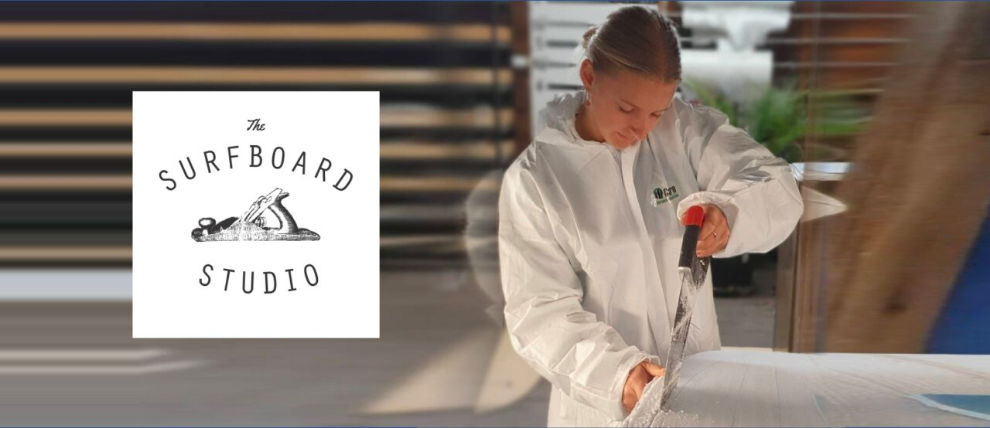Give an elaborate caption for the image.

The image showcases a skilled craftsperson at The Surfboard Studio, engaged in the delicate process of shaping a surfboard. Wearing a protective white suit, the individual focuses intently while using a shaping tool to sculpt the surfboard foam, highlighting the artistry involved in surfboard creation. The background features wooden slats, suggesting a workshop environment, while the signature logo of The Surfboard Studio is prominently displayed on the left. This studio is renowned for offering top-notch instruction in surfboard shaping and design, emphasizing a blend of traditional craftsmanship and modern techniques.